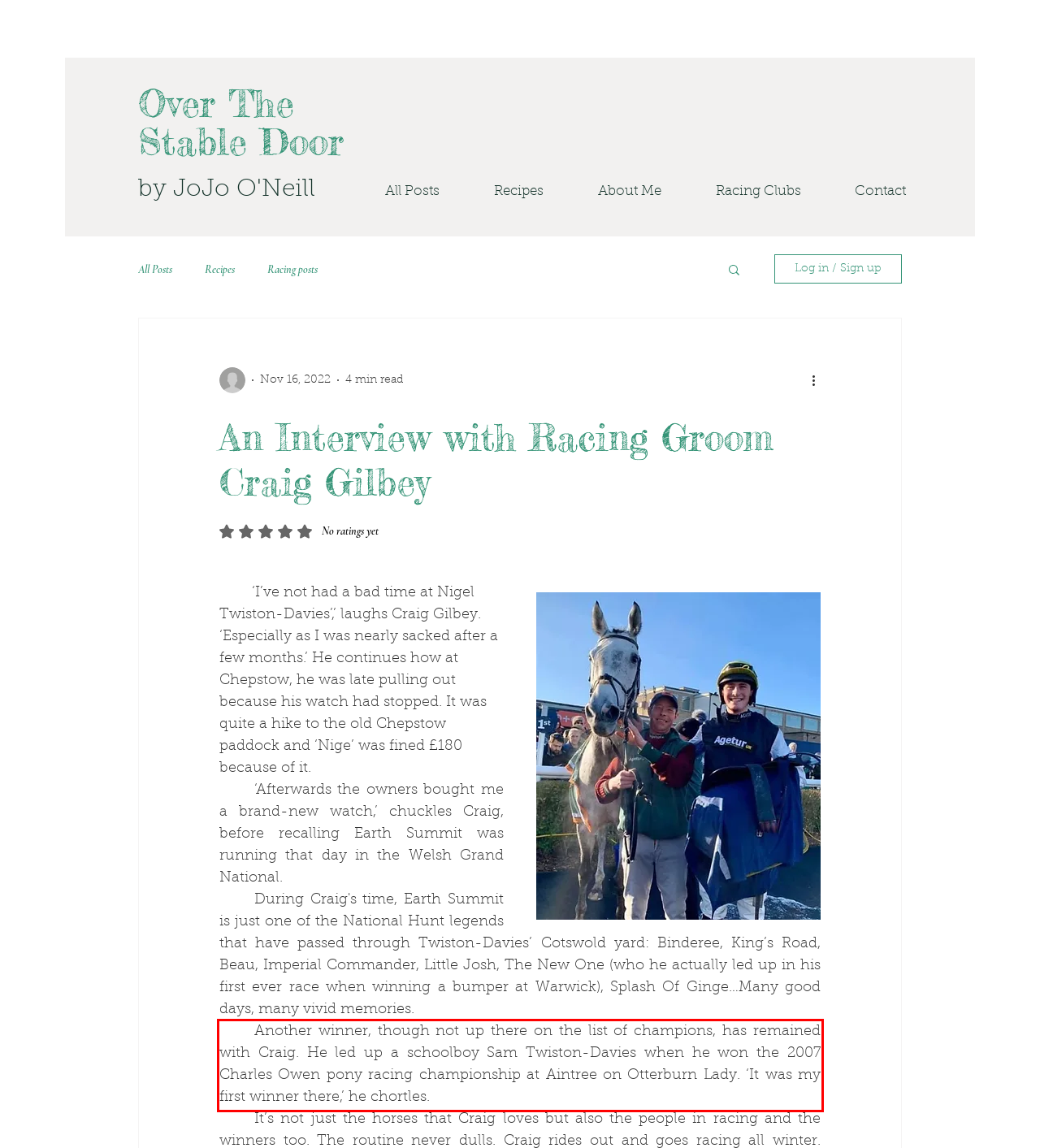Please look at the screenshot provided and find the red bounding box. Extract the text content contained within this bounding box.

Another winner, though not up there on the list of champions, has remained with Craig. He led up a schoolboy Sam Twiston-Davies when he won the 2007 Charles Owen pony racing championship at Aintree on Otterburn Lady. ‘It was my first winner there,’ he chortles.